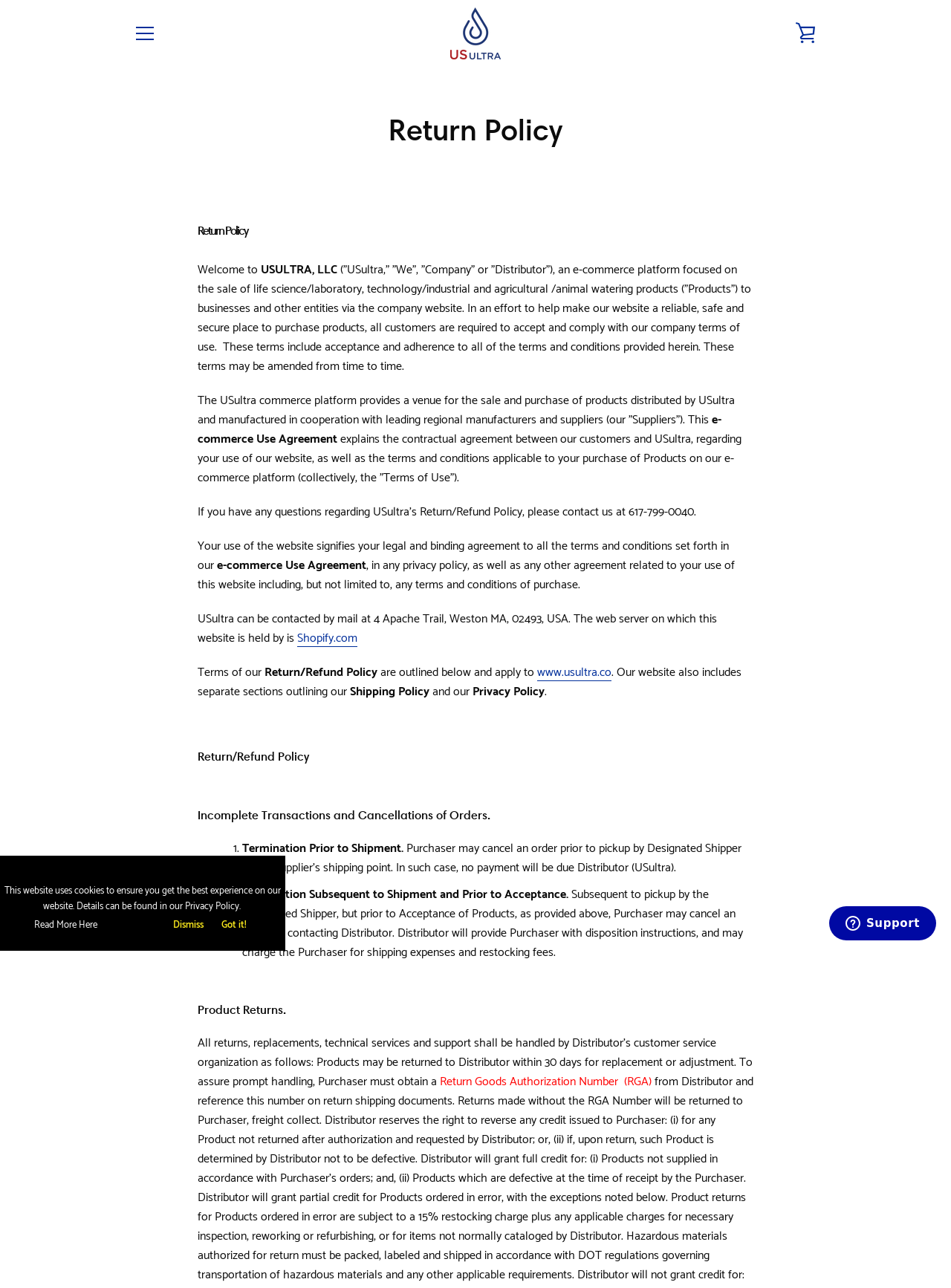Identify the bounding box coordinates of the section to be clicked to complete the task described by the following instruction: "Dismiss the cookie notification". The coordinates should be four float numbers between 0 and 1, formatted as [left, top, right, bottom].

[0.178, 0.71, 0.219, 0.727]